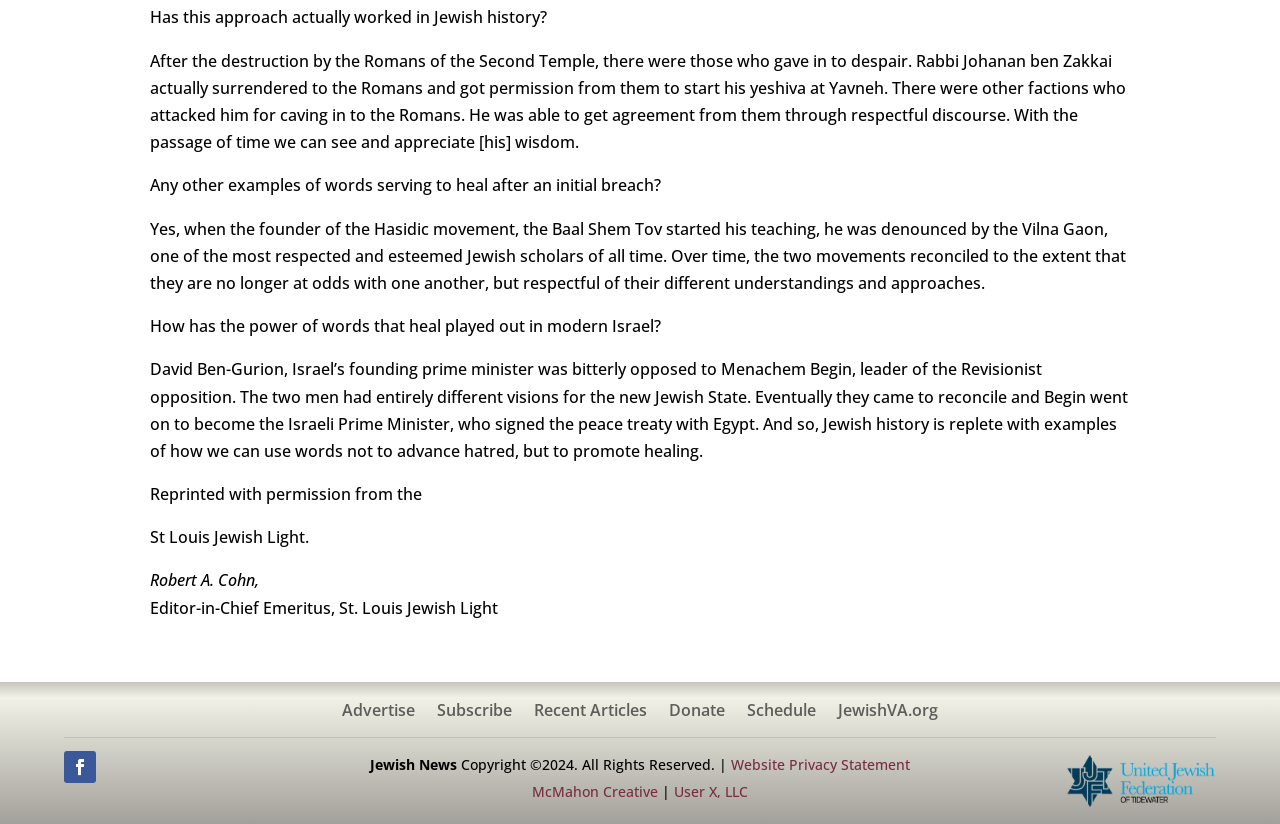Please indicate the bounding box coordinates of the element's region to be clicked to achieve the instruction: "Visit Recent Articles". Provide the coordinates as four float numbers between 0 and 1, i.e., [left, top, right, bottom].

[0.417, 0.853, 0.505, 0.879]